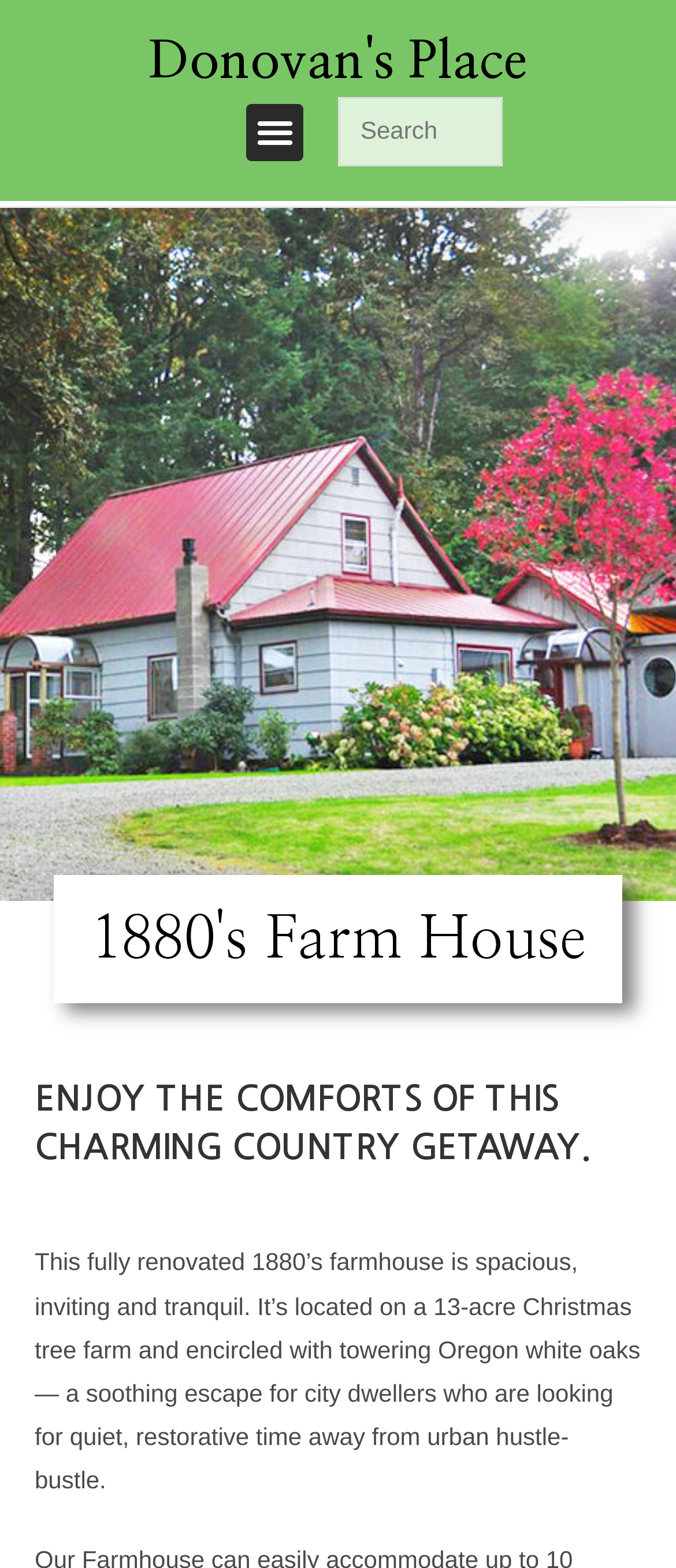Are pets allowed?
Answer the question with a single word or phrase, referring to the image.

Yes